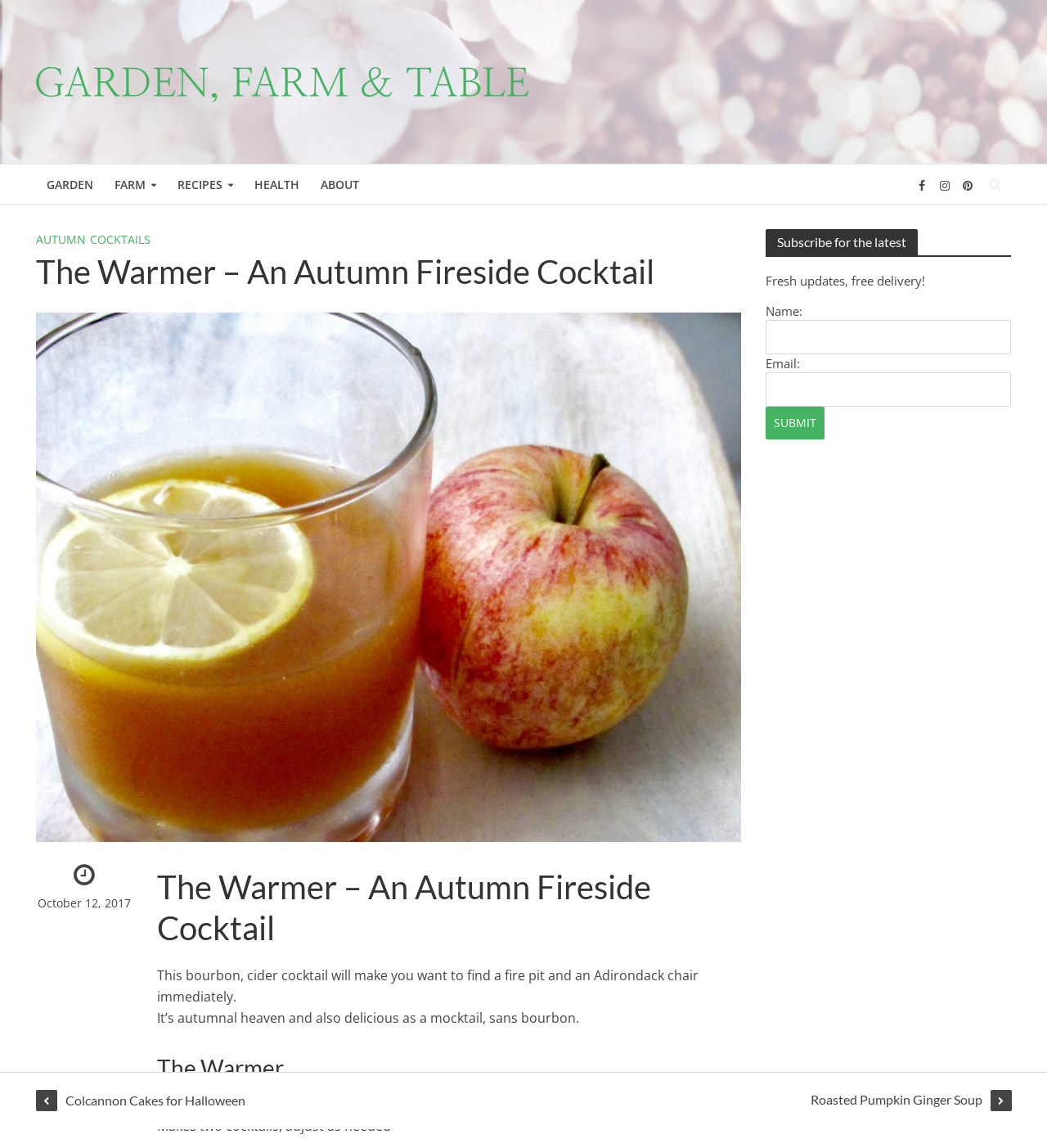Determine the bounding box coordinates for the region that must be clicked to execute the following instruction: "Click on the 'ABOUT' link".

[0.296, 0.143, 0.353, 0.179]